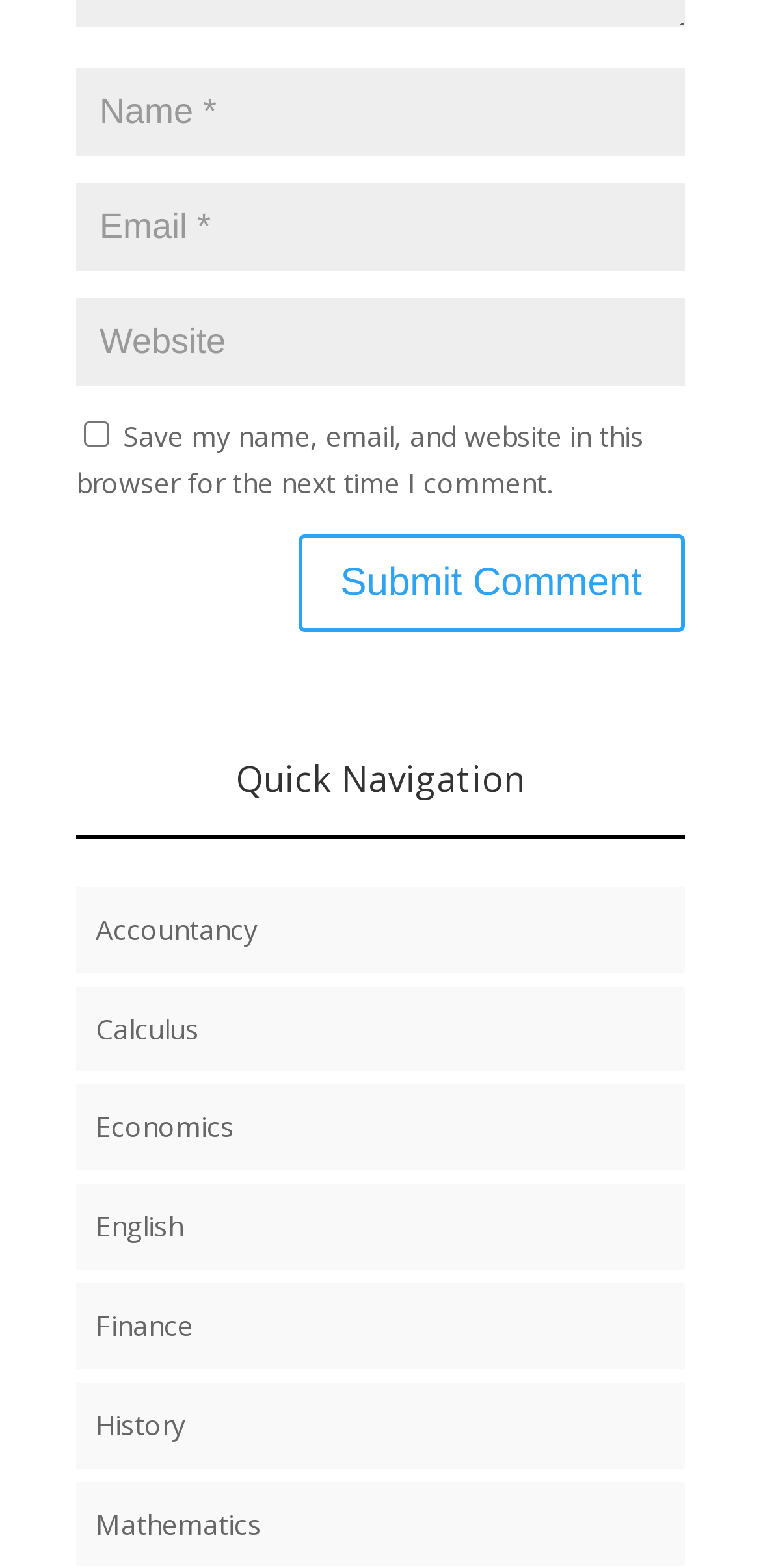From the given element description: "input value="Email *" aria-describedby="email-notes" name="email"", find the bounding box for the UI element. Provide the coordinates as four float numbers between 0 and 1, in the order [left, top, right, bottom].

[0.1, 0.127, 0.9, 0.183]